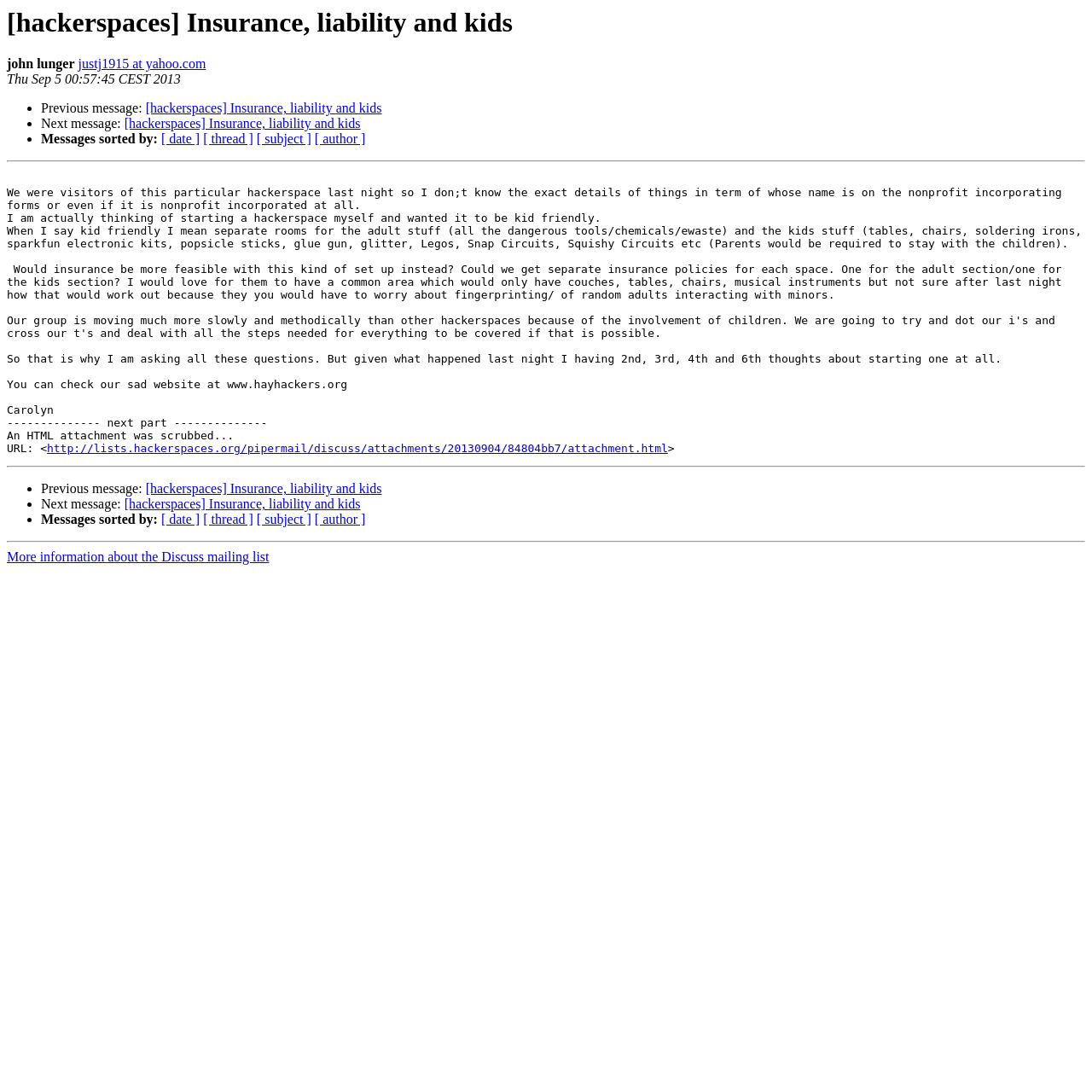Reply to the question below using a single word or brief phrase:
What is the purpose of the separators?

To separate sections